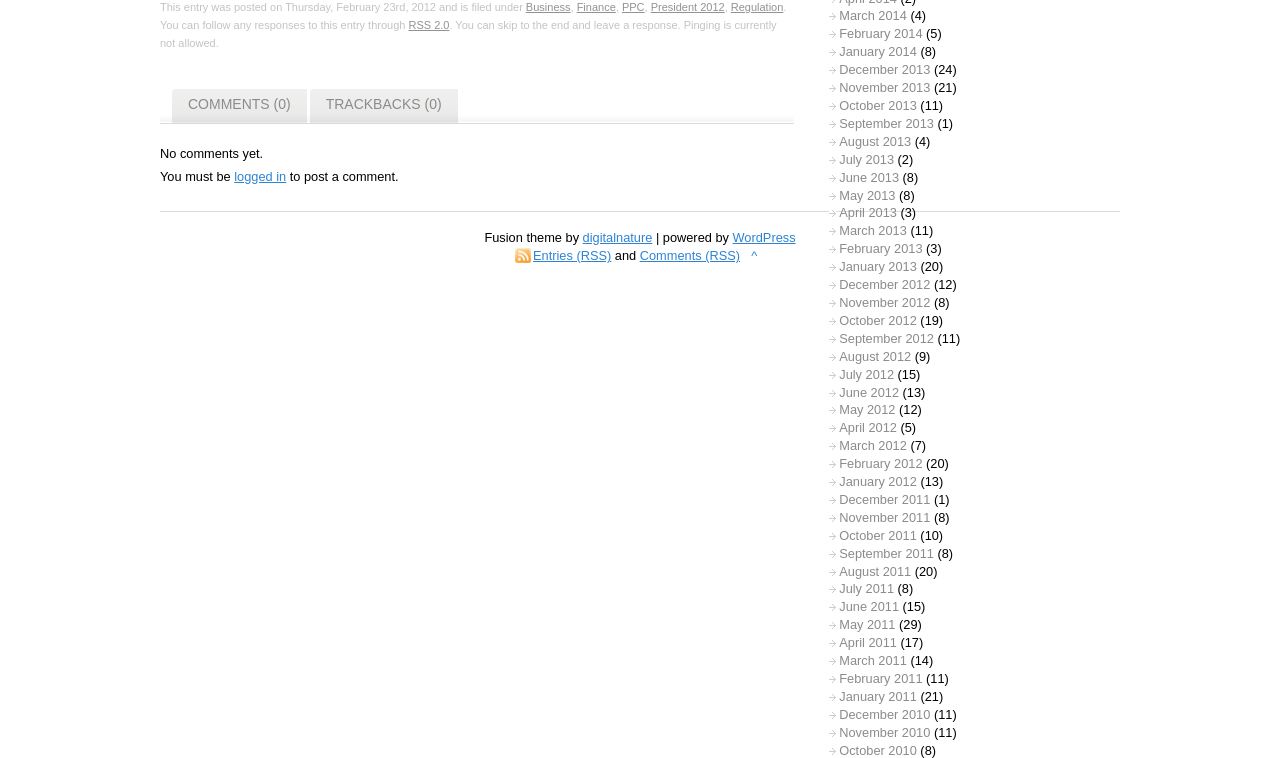Please identify the bounding box coordinates of the element I need to click to follow this instruction: "Click on the 'logged in' link".

[0.183, 0.223, 0.224, 0.243]